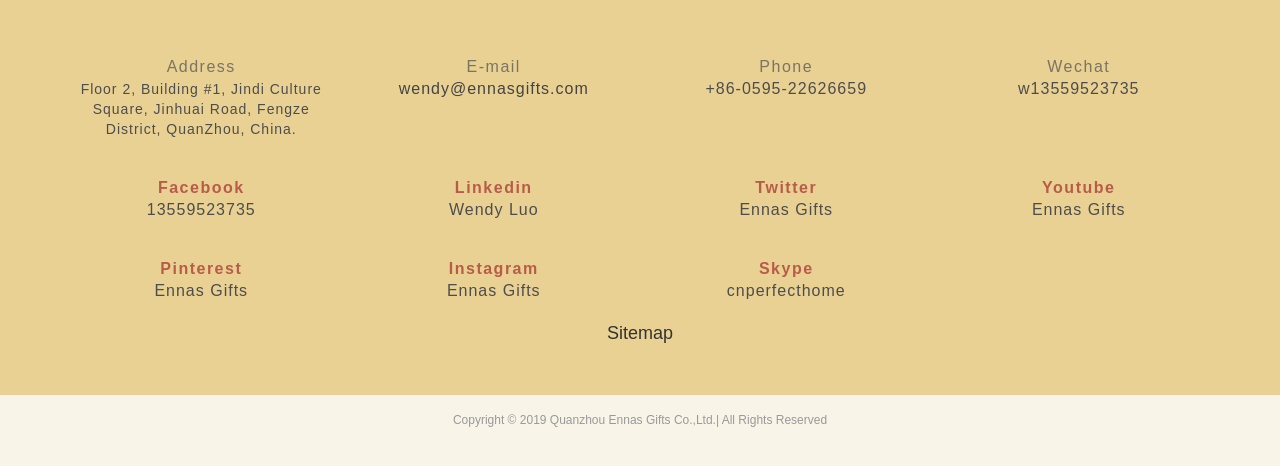What is the company's email address?
Give a detailed explanation using the information visible in the image.

The email address can be found in the contact information section, where it is listed as 'wendy@ennasgifts.com'.